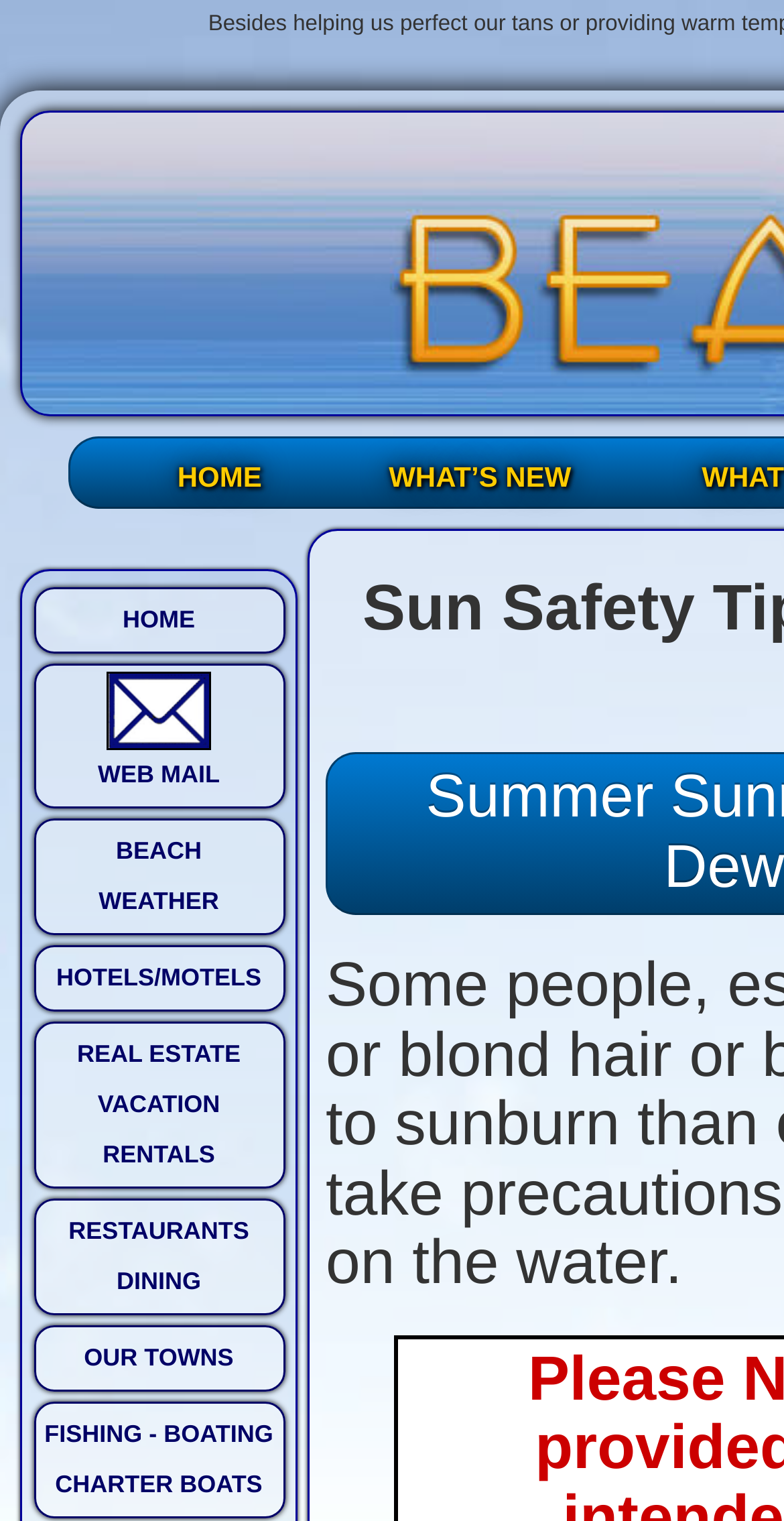How many links are there in the top navigation bar?
Please provide a comprehensive answer based on the details in the screenshot.

I examined the top navigation bar and found two links: HOME and WEB MAIL WEB MAIL.